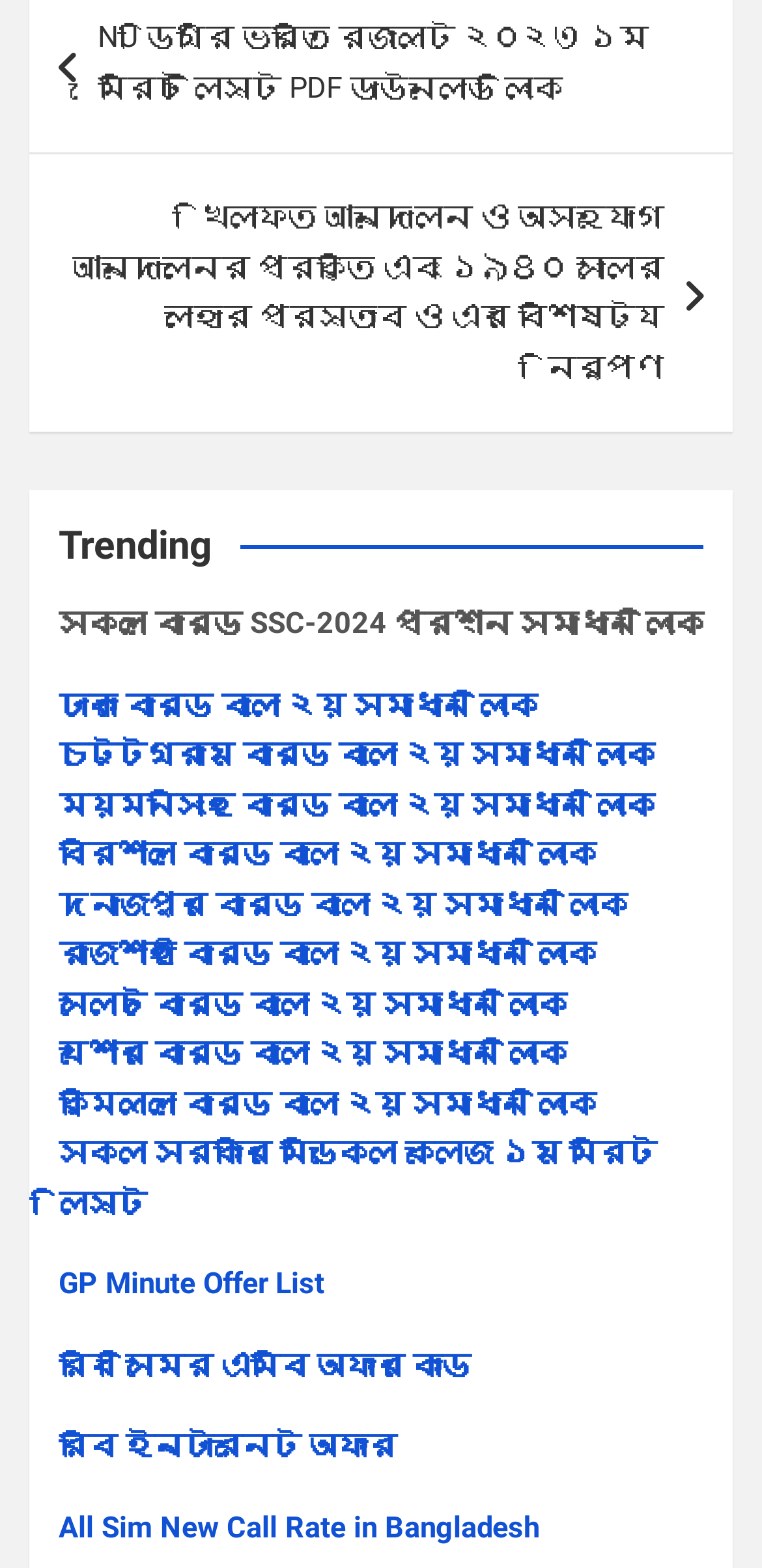Given the description "রবি ইন্টারনেট অফার", provide the bounding box coordinates of the corresponding UI element.

[0.077, 0.911, 0.521, 0.934]